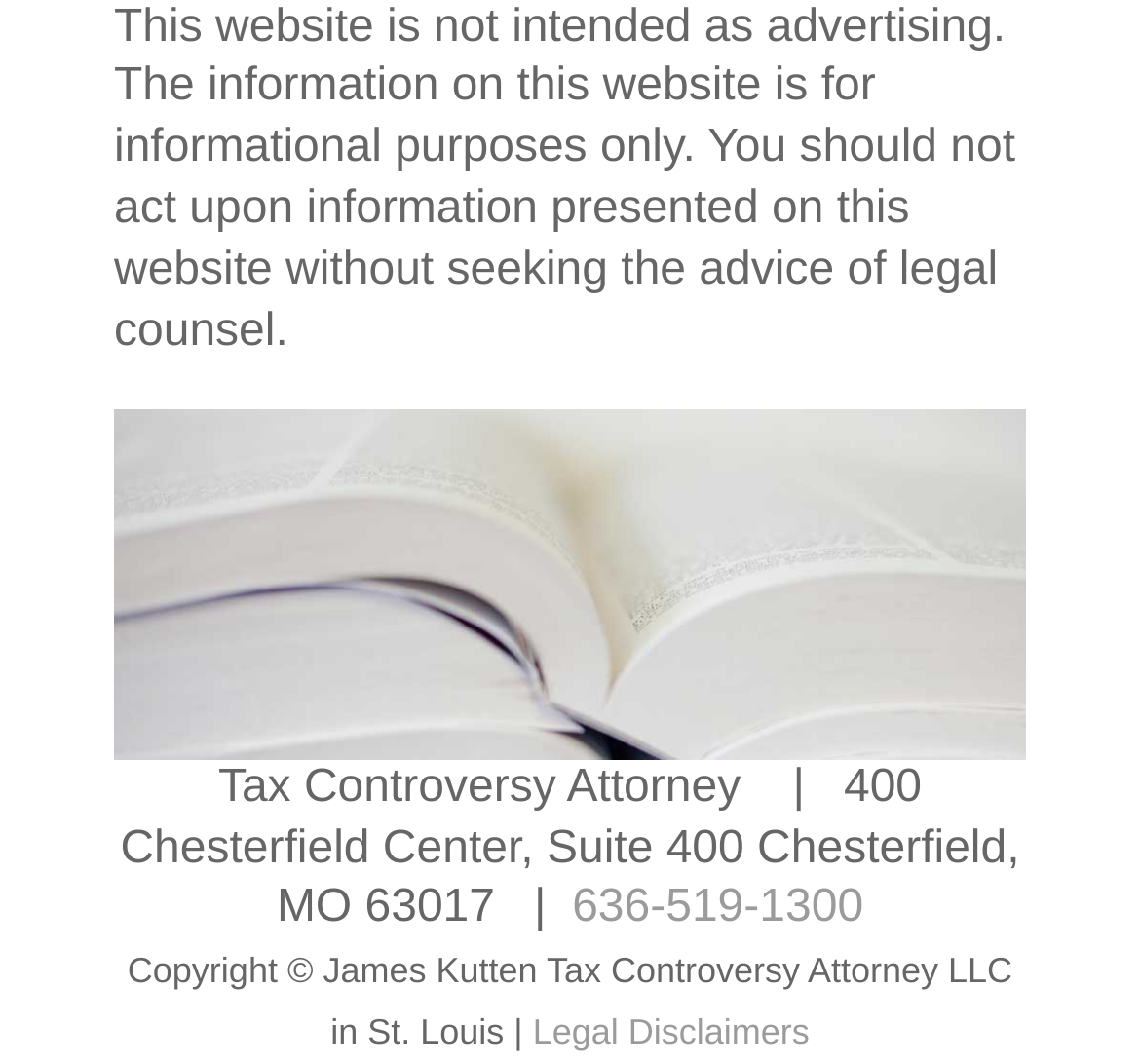Provide the bounding box coordinates for the specified HTML element described in this description: "History". The coordinates should be four float numbers ranging from 0 to 1, in the format [left, top, right, bottom].

None